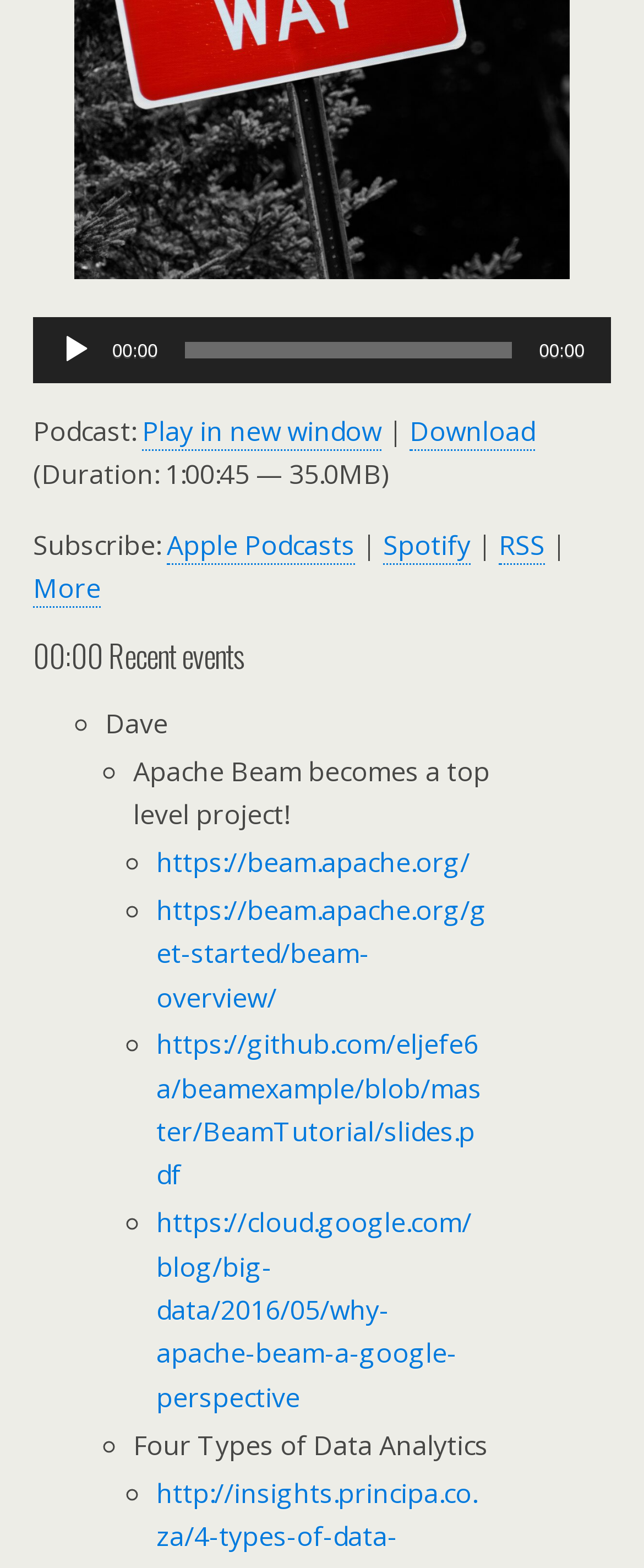How many subscription options are available?
Please look at the screenshot and answer in one word or a short phrase.

4